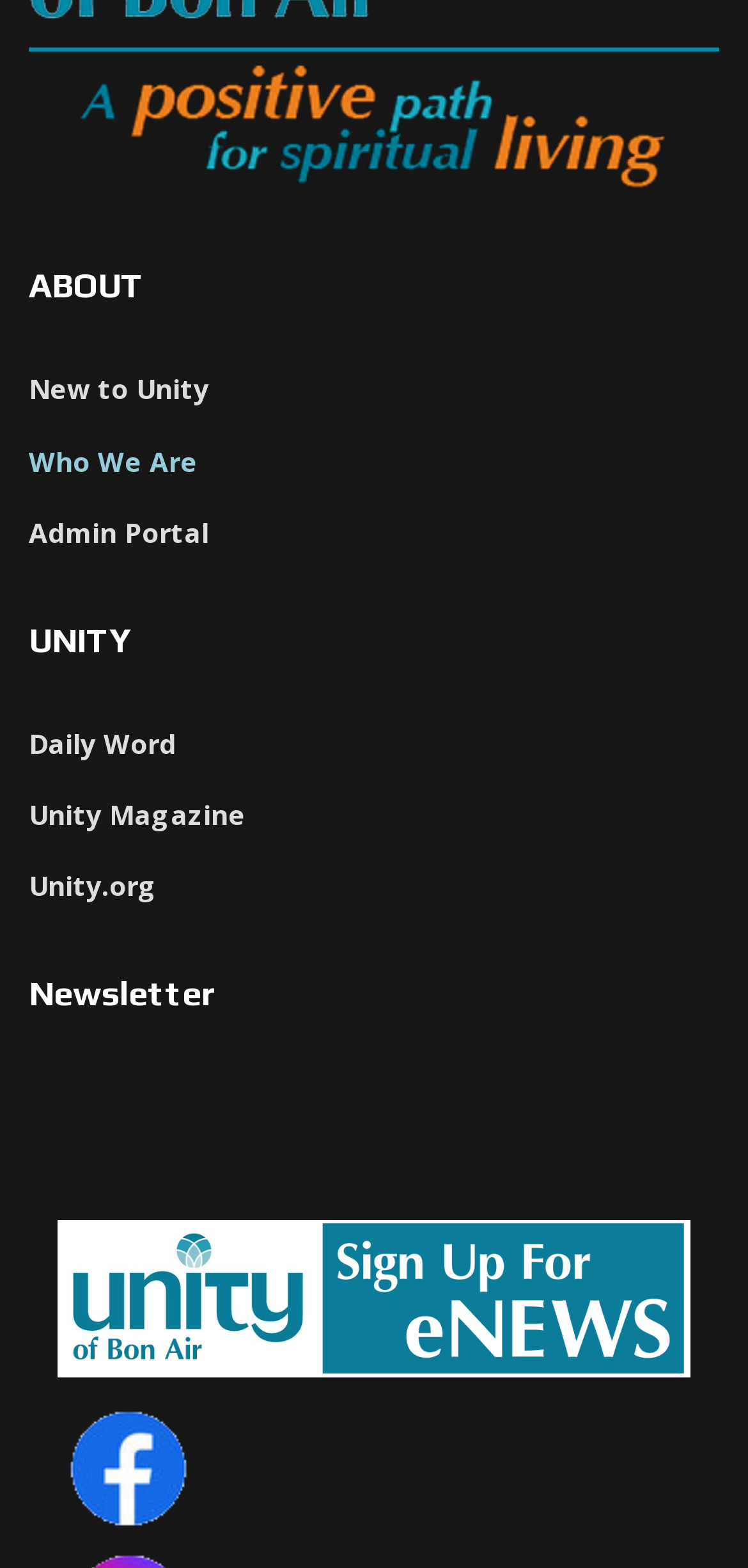How many links are there under the 'ABOUT' heading?
Answer the question with just one word or phrase using the image.

2